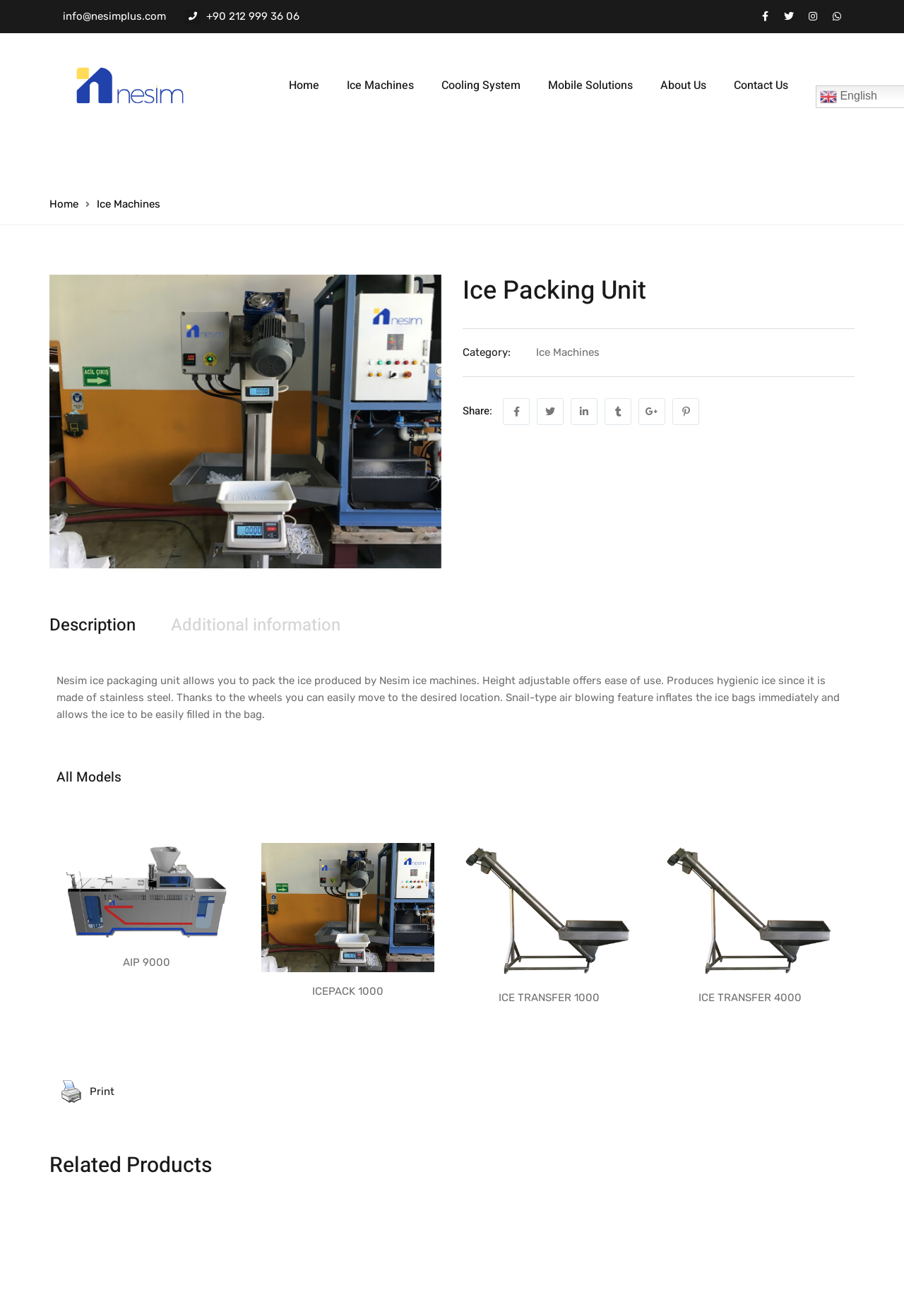Please examine the image and answer the question with a detailed explanation:
What is the air blowing feature of the Ice Packing Unit?

I found the answer by reading the description of the Ice Packing Unit, which is located below the 'Description' link. The description states that the unit has a 'snail-type air blowing feature'.